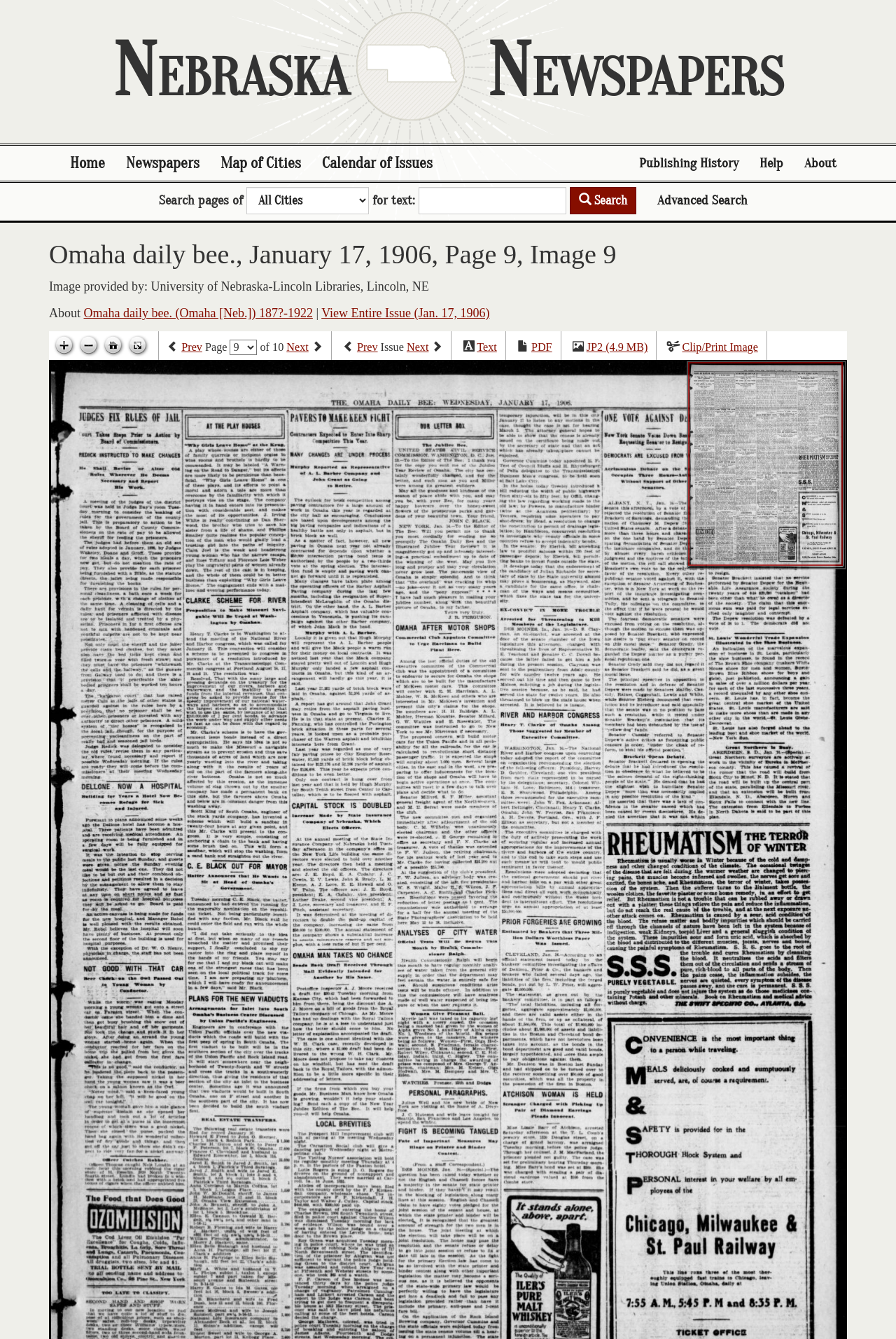Please locate the bounding box coordinates for the element that should be clicked to achieve the following instruction: "Contact the Illinois Secretary of State". Ensure the coordinates are given as four float numbers between 0 and 1, i.e., [left, top, right, bottom].

None